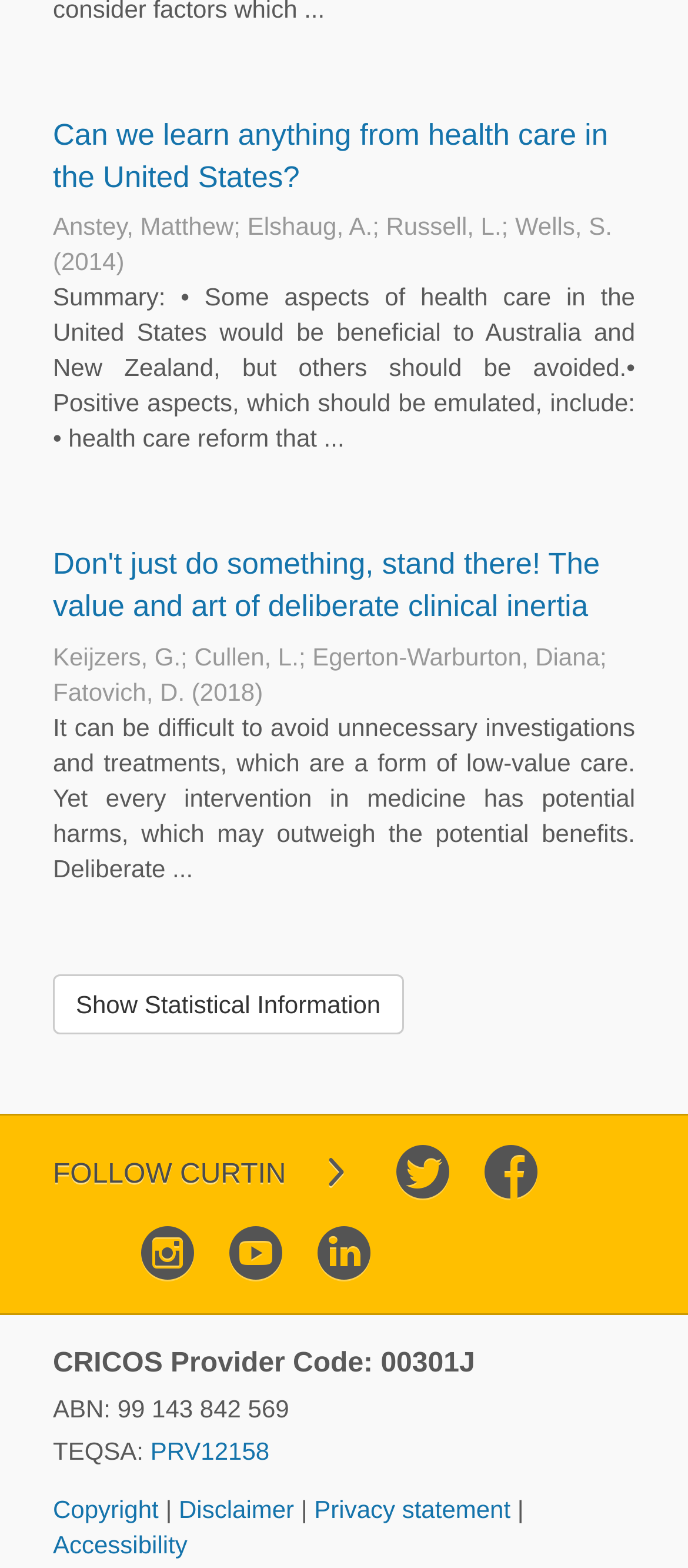Please find the bounding box coordinates of the section that needs to be clicked to achieve this instruction: "Click on 'Accessibility'".

[0.077, 0.976, 0.272, 0.994]